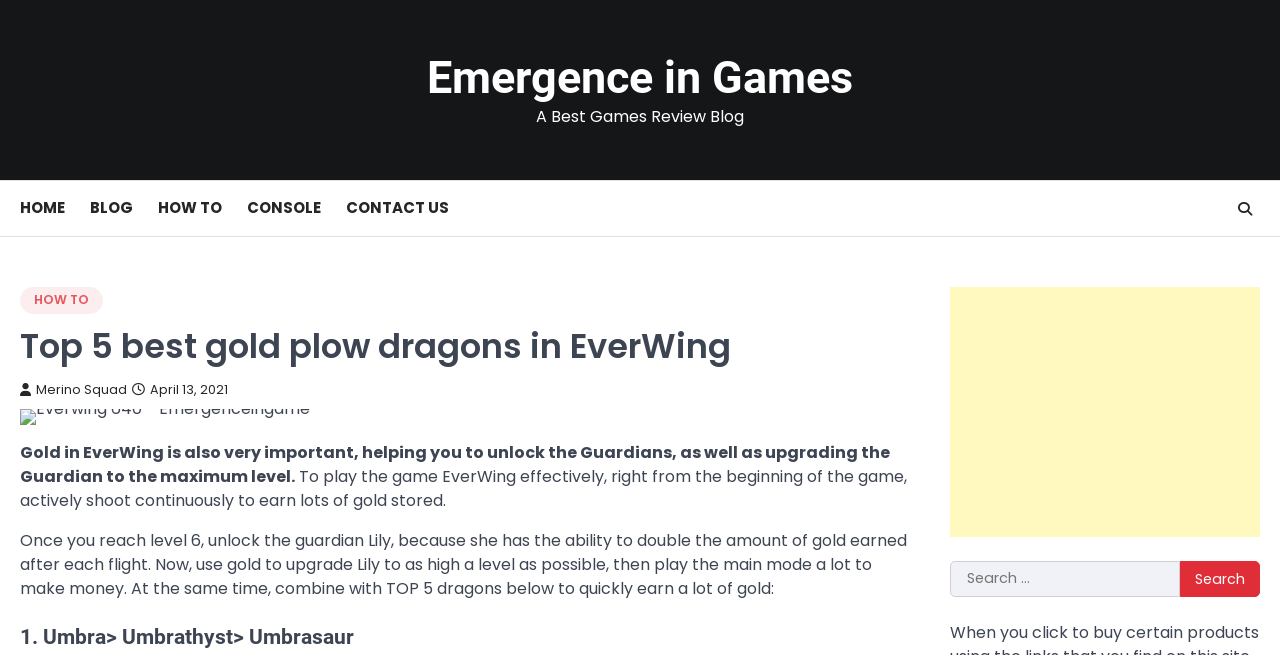Indicate the bounding box coordinates of the clickable region to achieve the following instruction: "Search for a term."

None